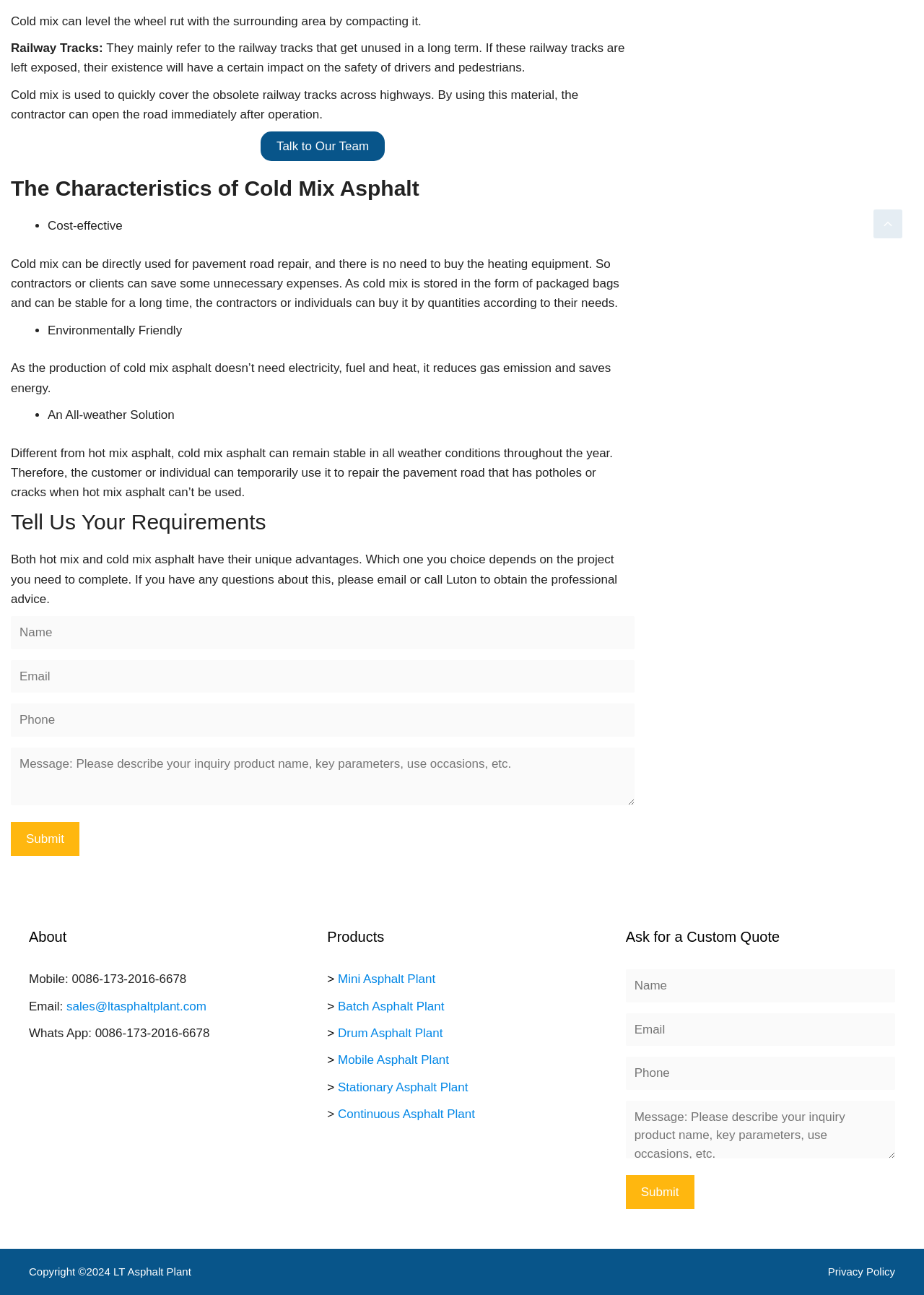Please predict the bounding box coordinates of the element's region where a click is necessary to complete the following instruction: "Submit the contact form". The coordinates should be represented by four float numbers between 0 and 1, i.e., [left, top, right, bottom].

[0.012, 0.635, 0.086, 0.661]